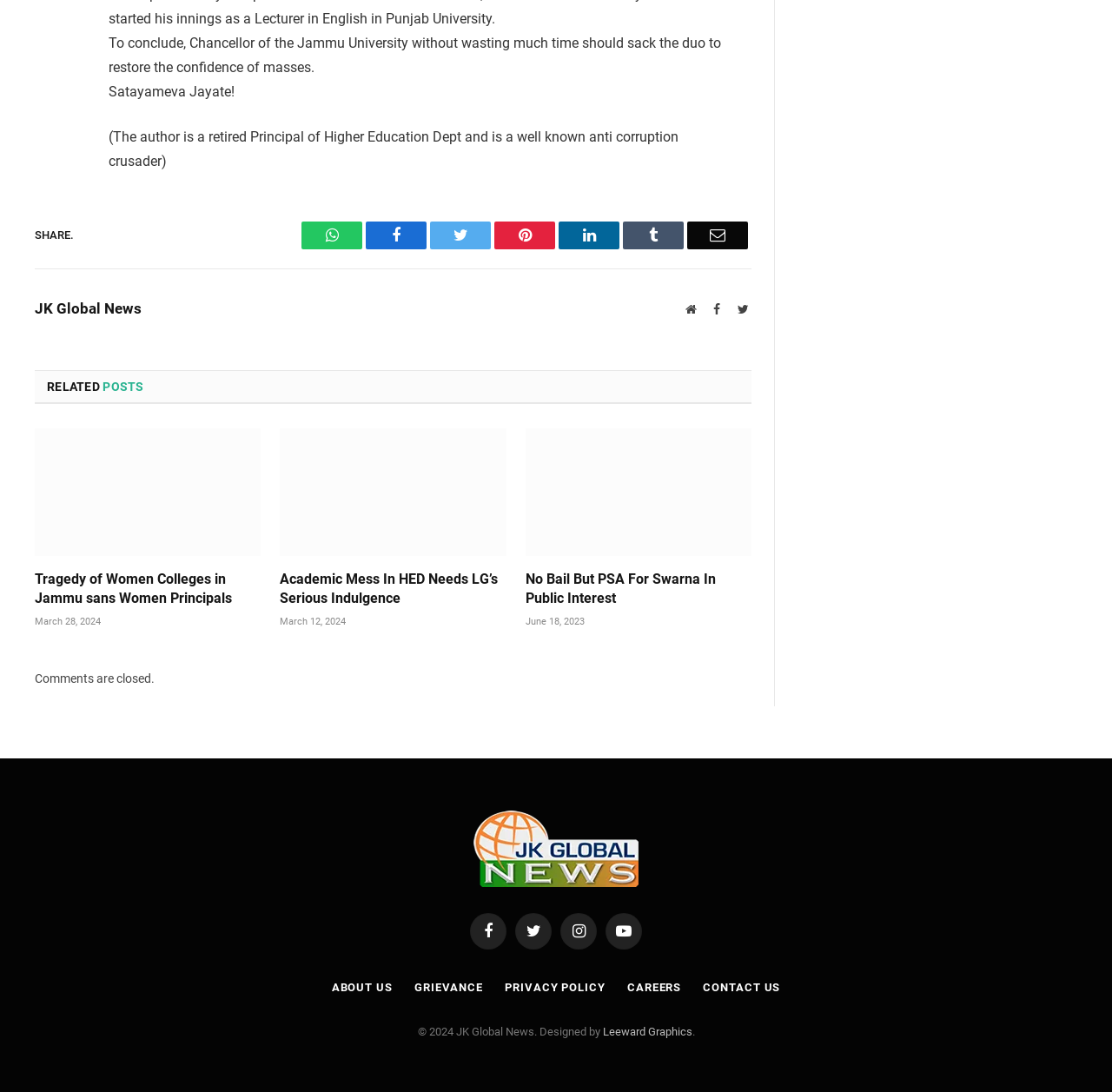Locate the coordinates of the bounding box for the clickable region that fulfills this instruction: "Share on WhatsApp".

[0.271, 0.203, 0.326, 0.229]